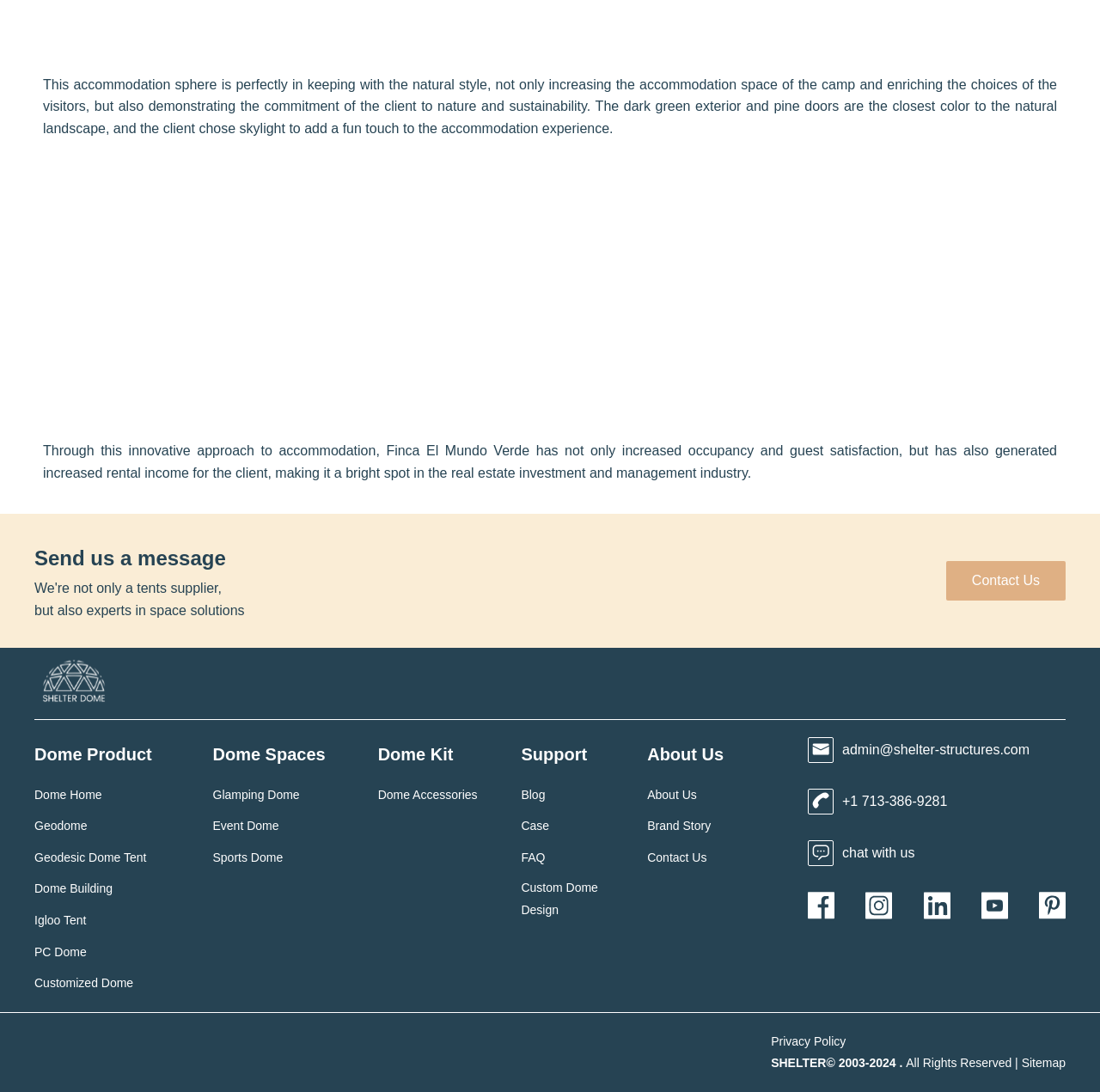Kindly respond to the following question with a single word or a brief phrase: 
What is the color of the exterior of the accommodation sphere?

Dark green